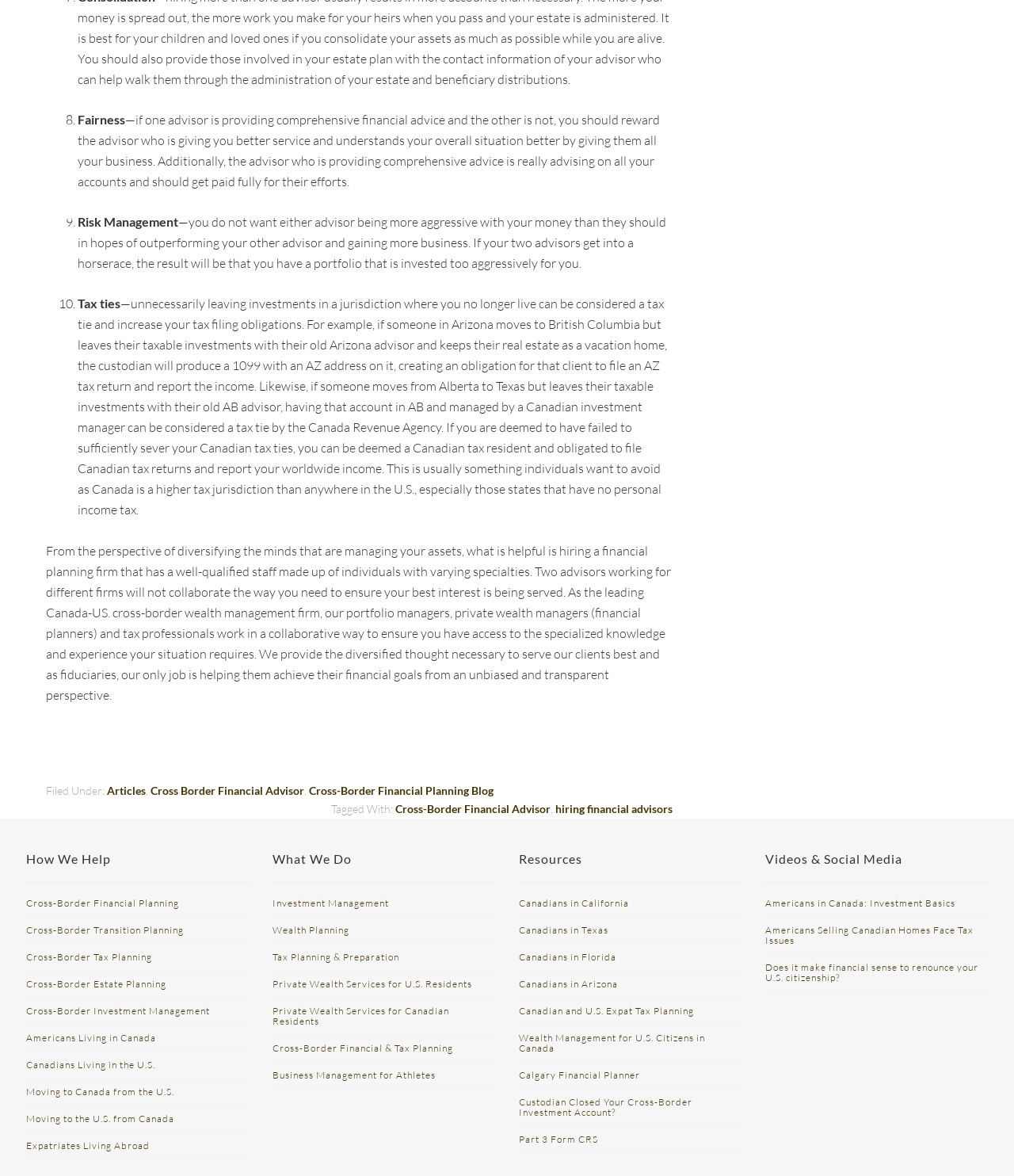Identify the bounding box coordinates of the region that should be clicked to execute the following instruction: "Learn about 'Cross-Border Financial & Tax Planning'".

[0.269, 0.886, 0.447, 0.896]